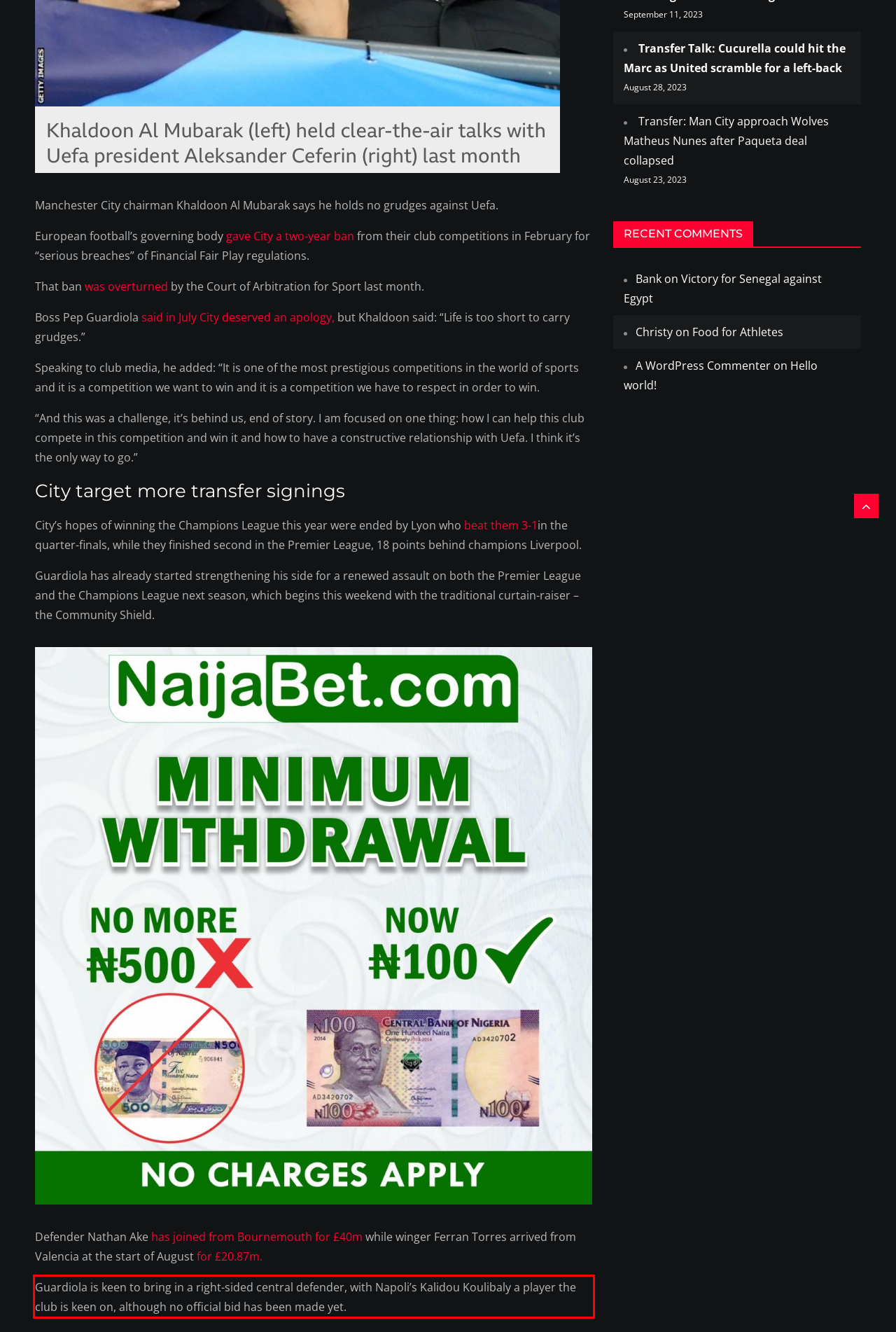Please perform OCR on the text within the red rectangle in the webpage screenshot and return the text content.

Guardiola is keen to bring in a right-sided central defender, with Napoli’s Kalidou Koulibaly a player the club is keen on, although no official bid has been made yet.